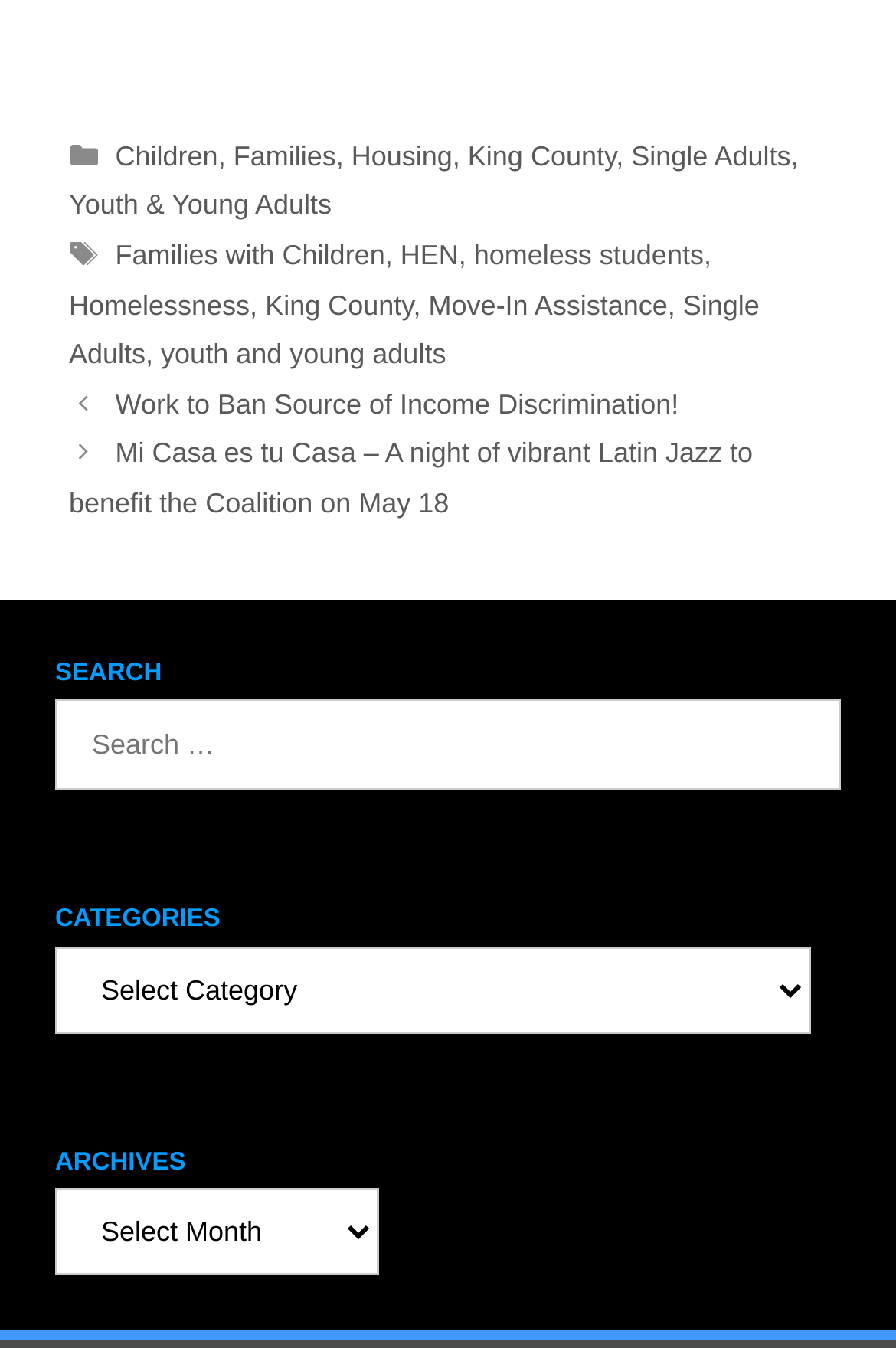Ascertain the bounding box coordinates for the UI element detailed here: "youth and young adults". The coordinates should be provided as [left, top, right, bottom] with each value being a float between 0 and 1.

[0.18, 0.251, 0.498, 0.275]